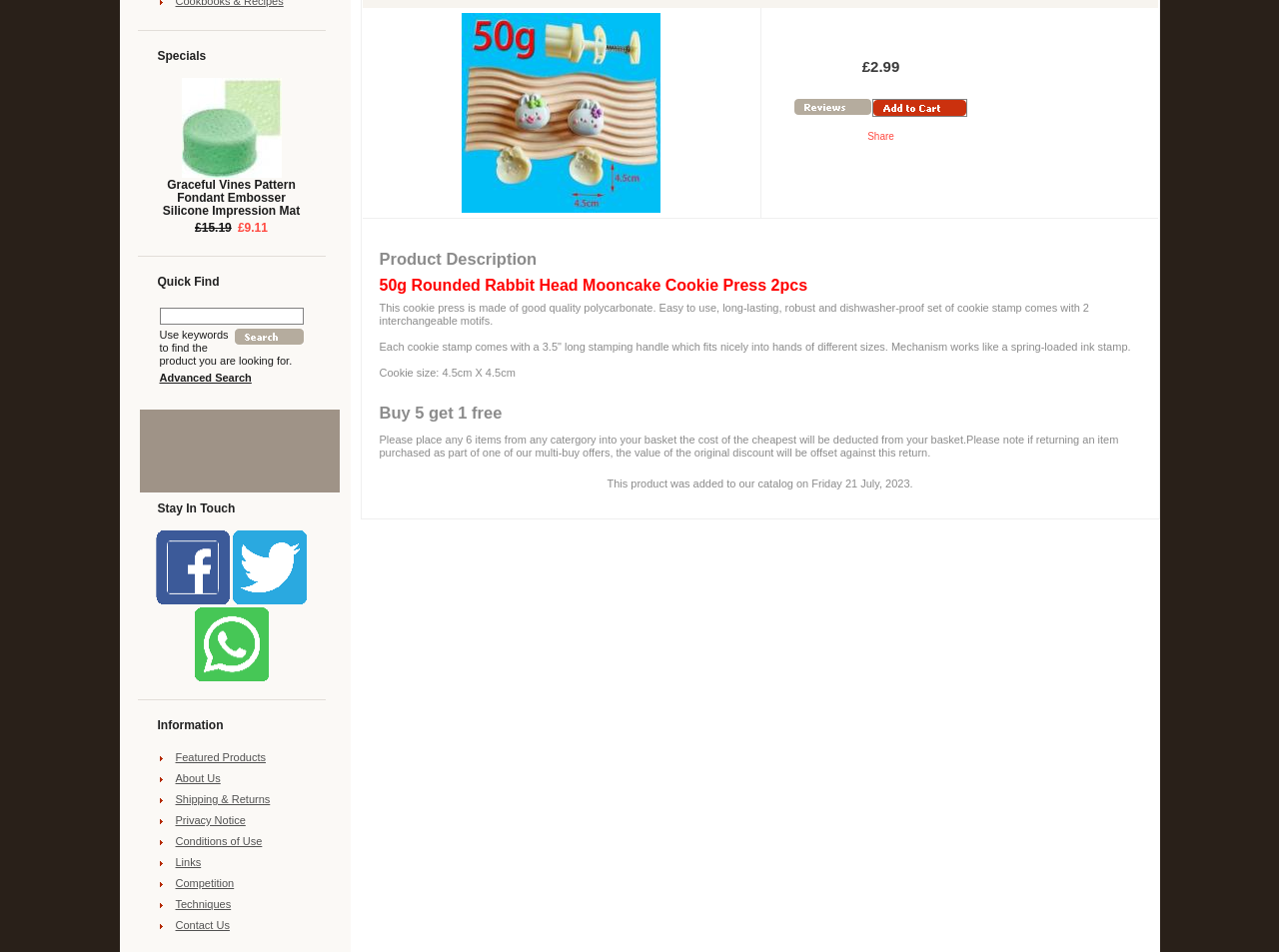Identify the bounding box for the given UI element using the description provided. Coordinates should be in the format (top-left x, top-left y, bottom-right x, bottom-right y) and must be between 0 and 1. Here is the description: Contact Us

[0.125, 0.965, 0.18, 0.978]